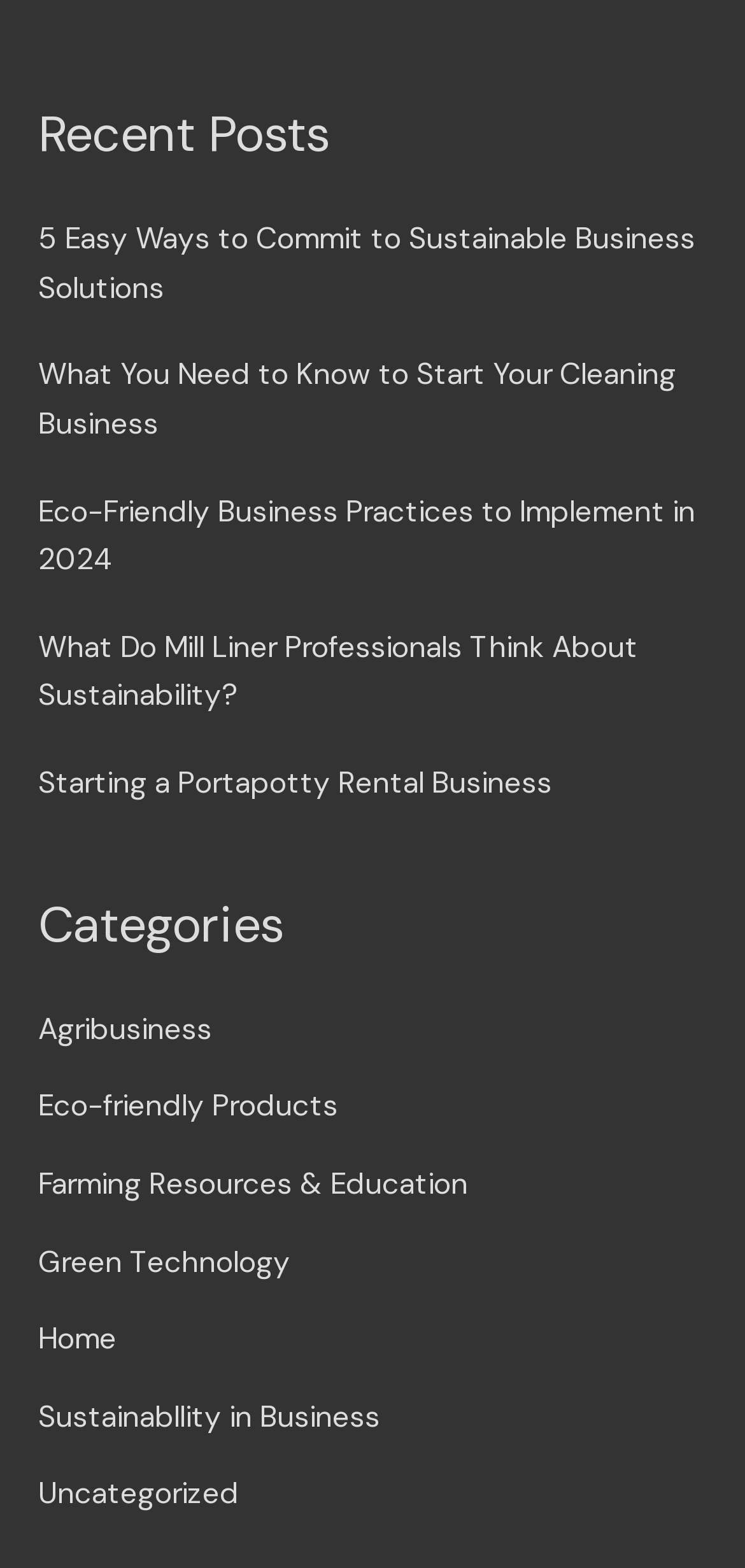Given the webpage screenshot and the description, determine the bounding box coordinates (top-left x, top-left y, bottom-right x, bottom-right y) that define the location of the UI element matching this description: Starting a Portapotty Rental Business

[0.051, 0.487, 0.741, 0.511]